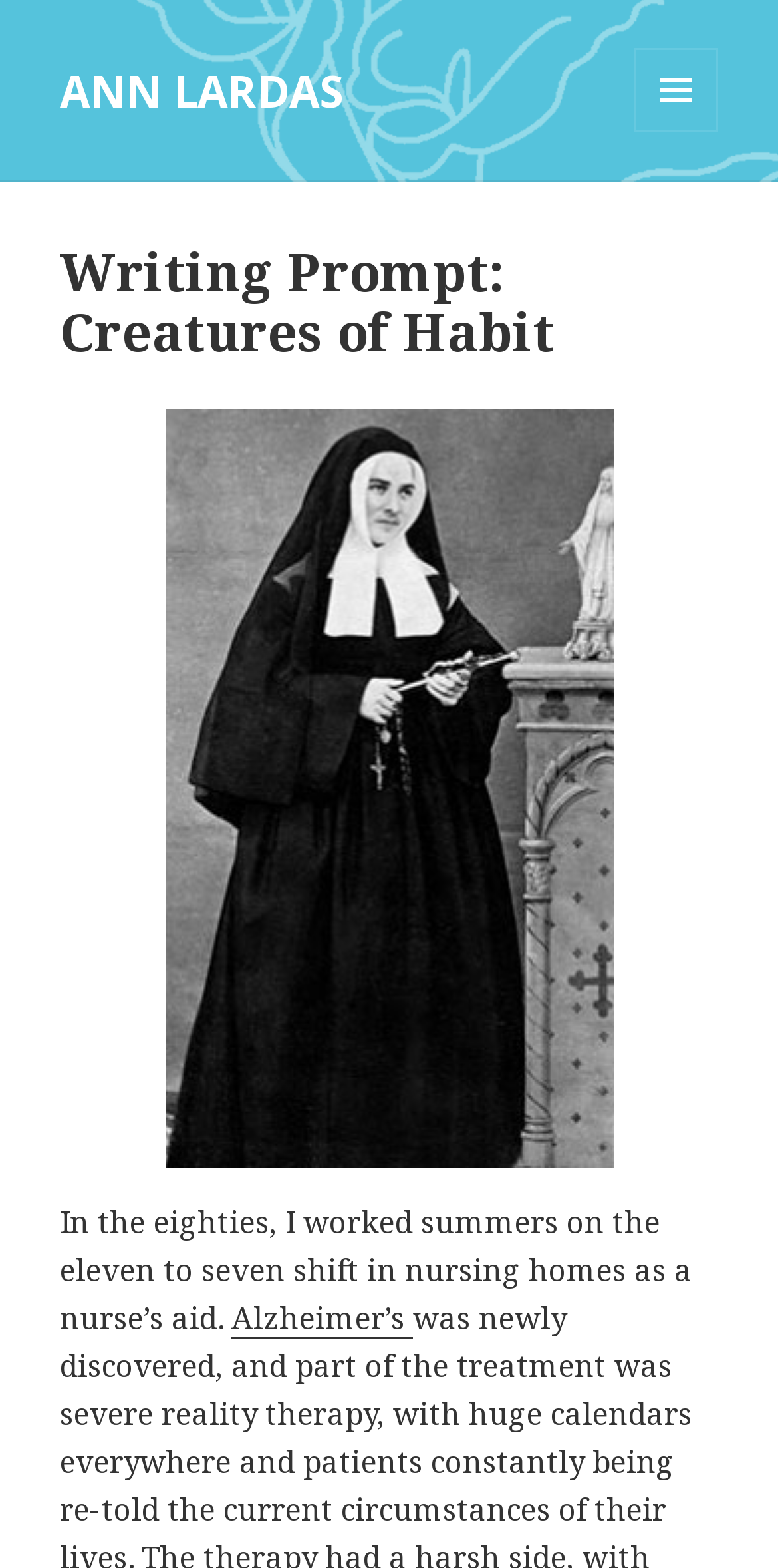Please locate and generate the primary heading on this webpage.

Writing Prompt: Creatures of Habit